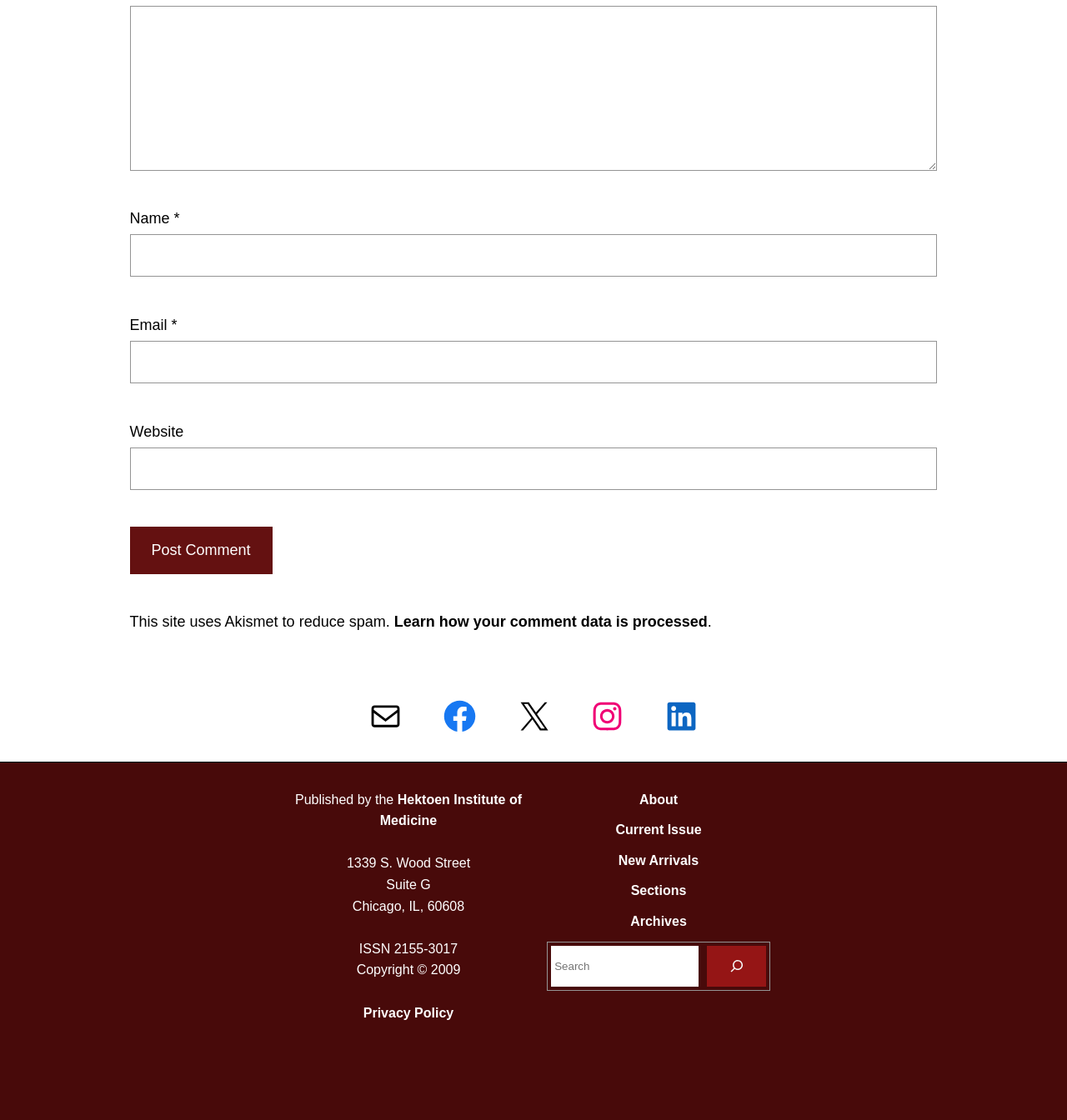Identify the bounding box coordinates of the element that should be clicked to fulfill this task: "Enter your comment". The coordinates should be provided as four float numbers between 0 and 1, i.e., [left, top, right, bottom].

[0.122, 0.005, 0.878, 0.152]